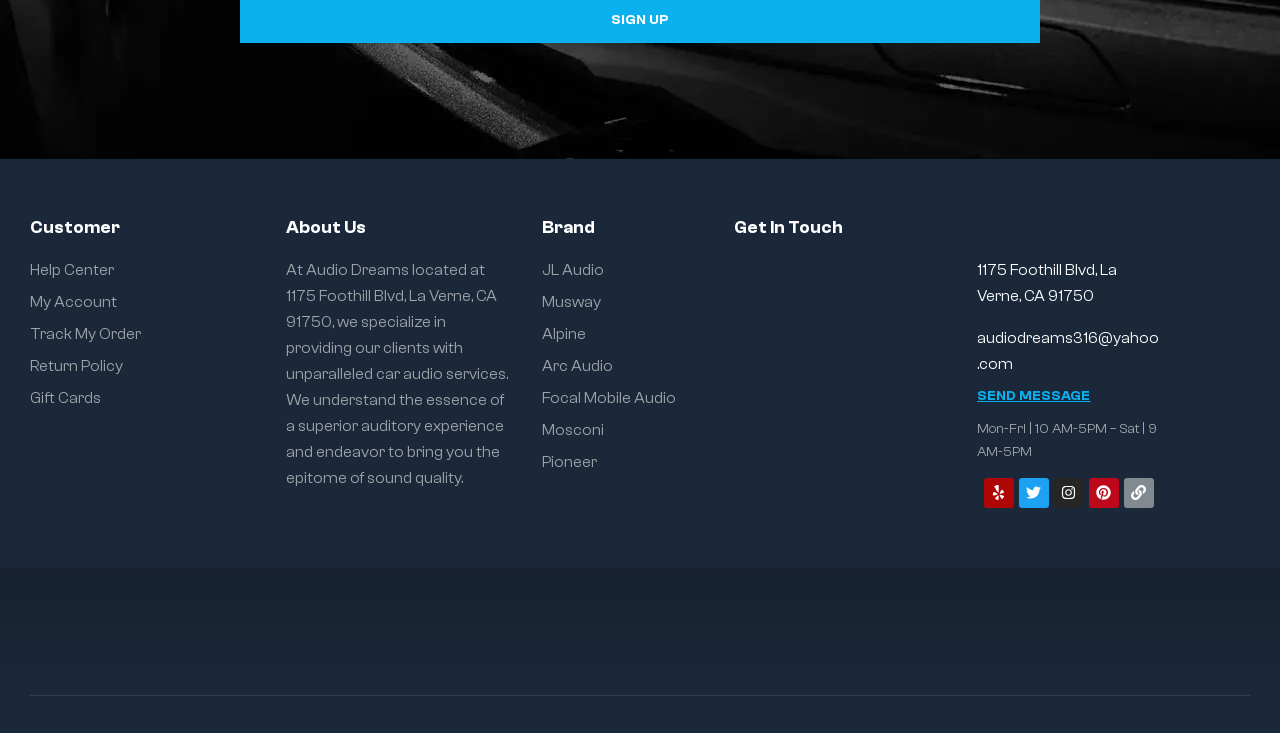Locate the bounding box of the UI element defined by this description: "Gift Cards". The coordinates should be given as four float numbers between 0 and 1, formatted as [left, top, right, bottom].

[0.023, 0.525, 0.2, 0.561]